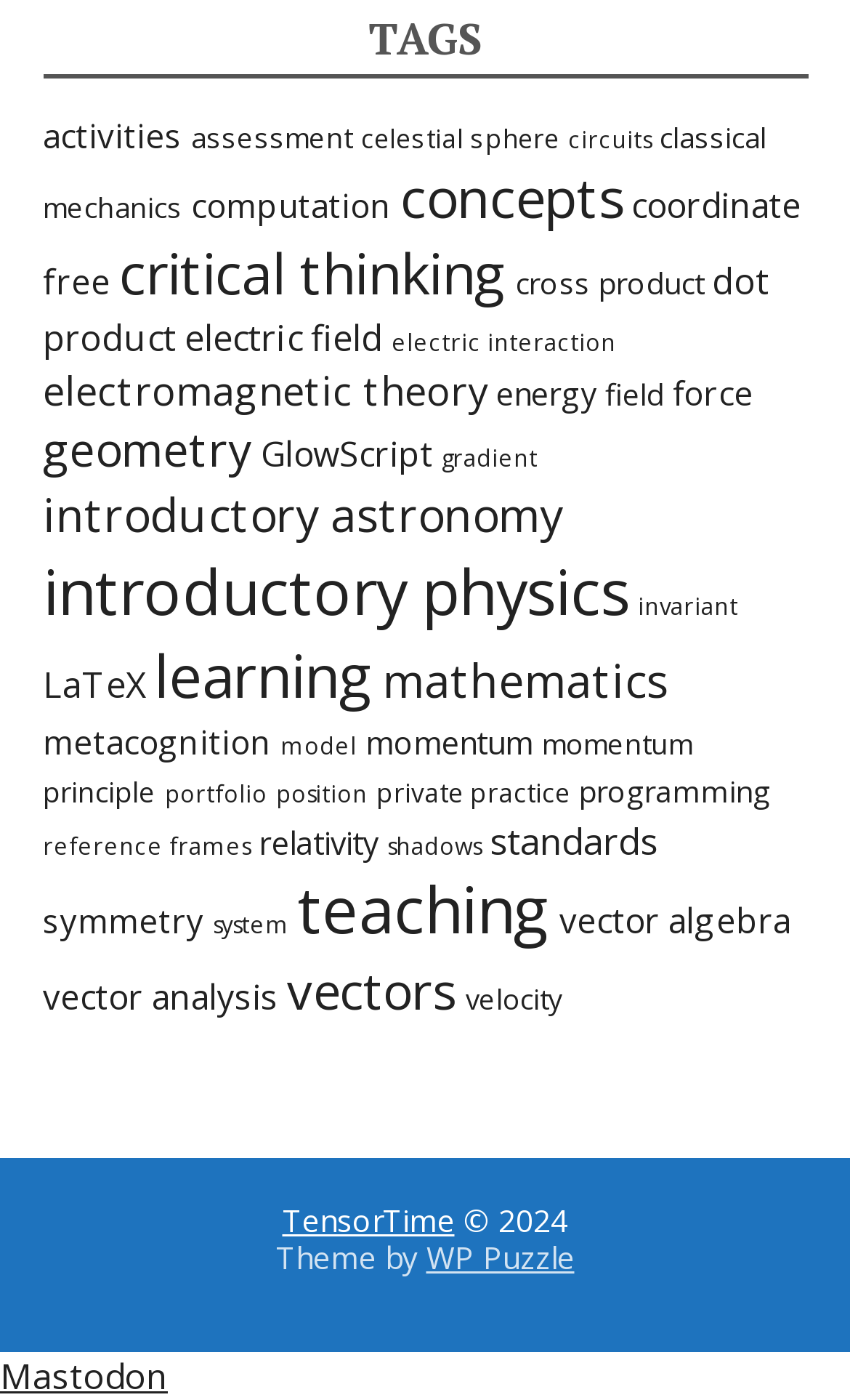Can you find the bounding box coordinates for the element that needs to be clicked to execute this instruction: "explore TensorTime"? The coordinates should be given as four float numbers between 0 and 1, i.e., [left, top, right, bottom].

[0.332, 0.856, 0.535, 0.886]